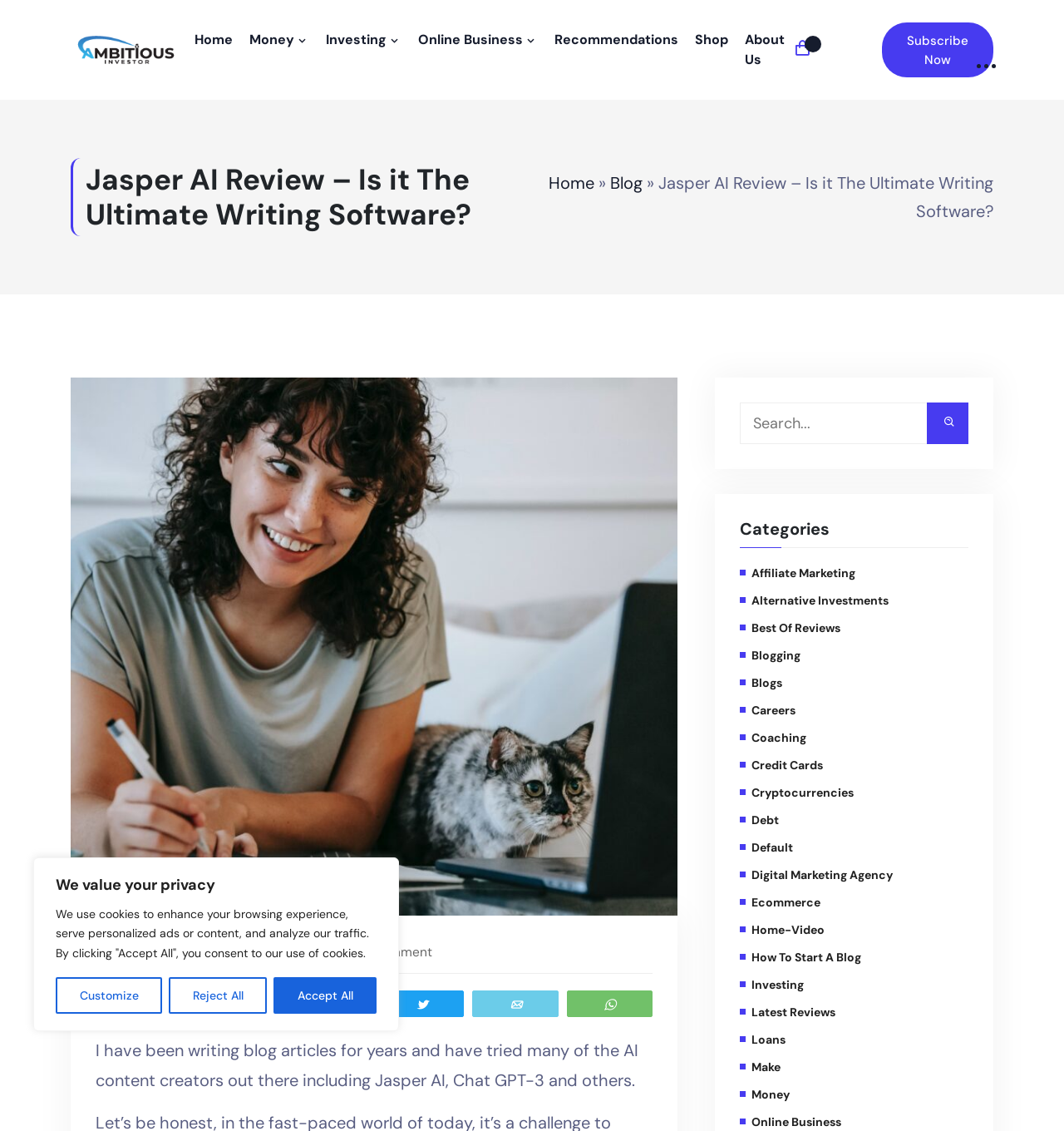Locate the bounding box coordinates of the area you need to click to fulfill this instruction: 'Search for something'. The coordinates must be in the form of four float numbers ranging from 0 to 1: [left, top, right, bottom].

[0.695, 0.356, 0.91, 0.393]